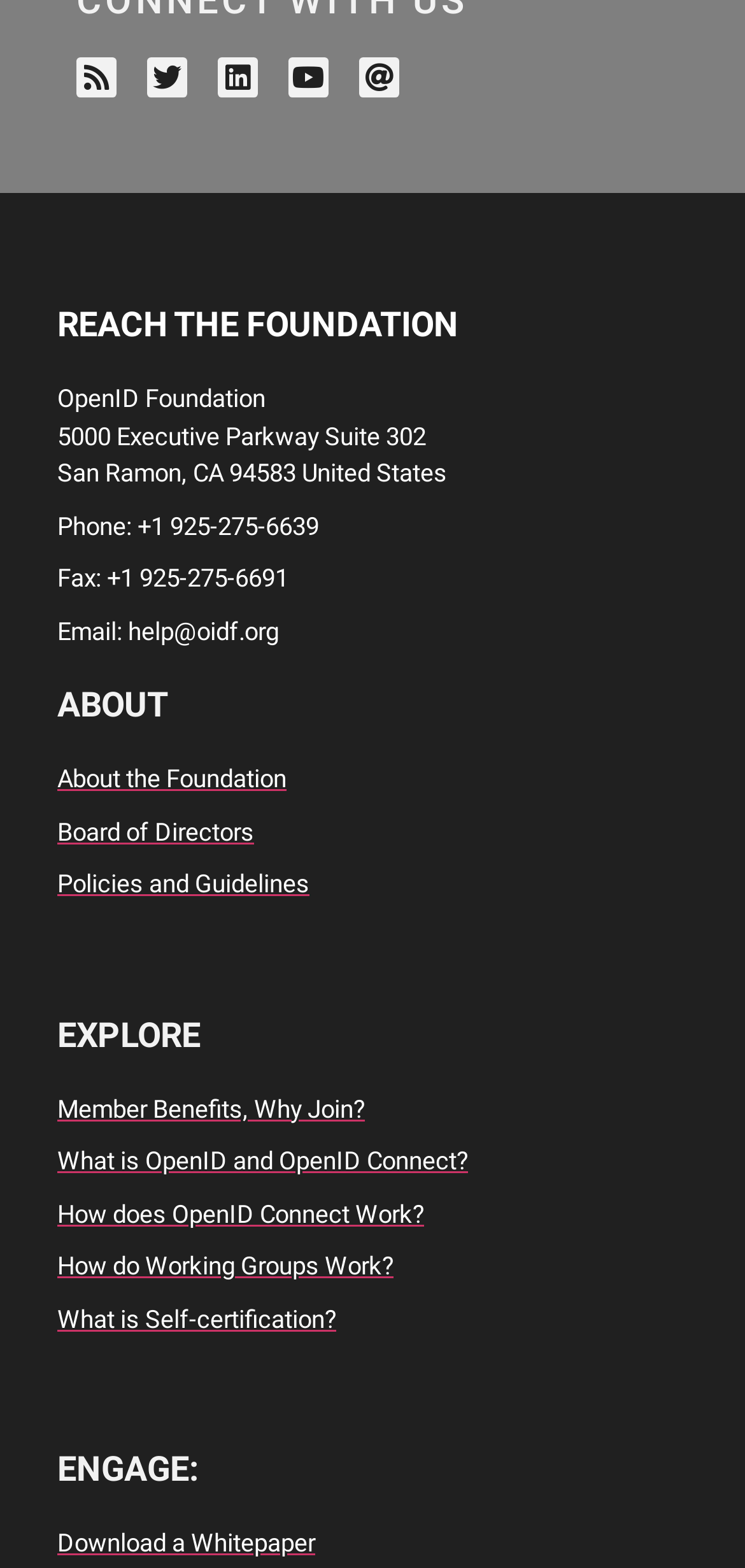Find the bounding box of the UI element described as follows: "Email: help@oidf.org".

[0.077, 0.391, 0.923, 0.415]